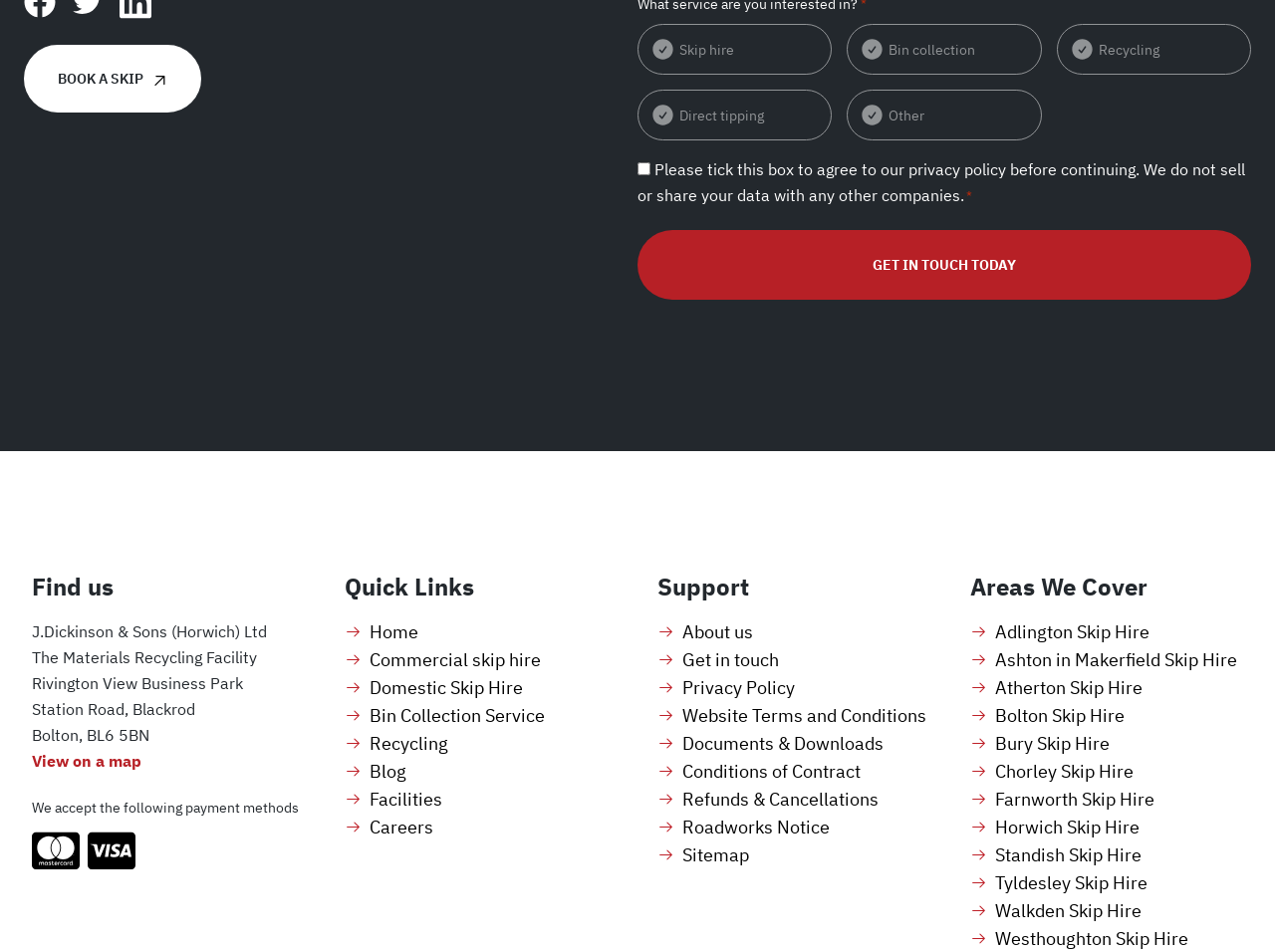Provide a brief response using a word or short phrase to this question:
What payment methods are accepted?

Multiple payment methods